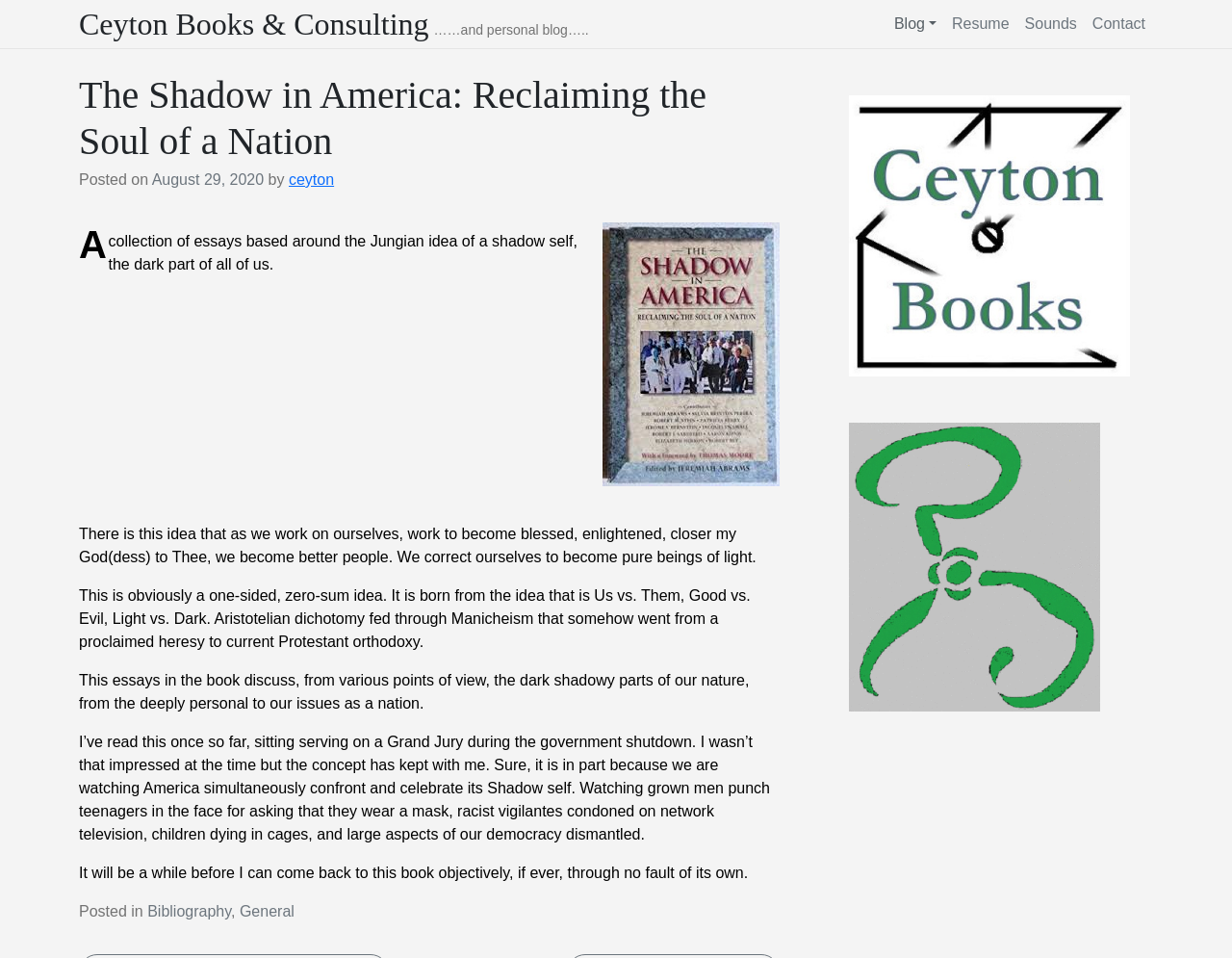Locate the bounding box coordinates of the clickable region necessary to complete the following instruction: "Read the blog". Provide the coordinates in the format of four float numbers between 0 and 1, i.e., [left, top, right, bottom].

[0.719, 0.009, 0.766, 0.041]